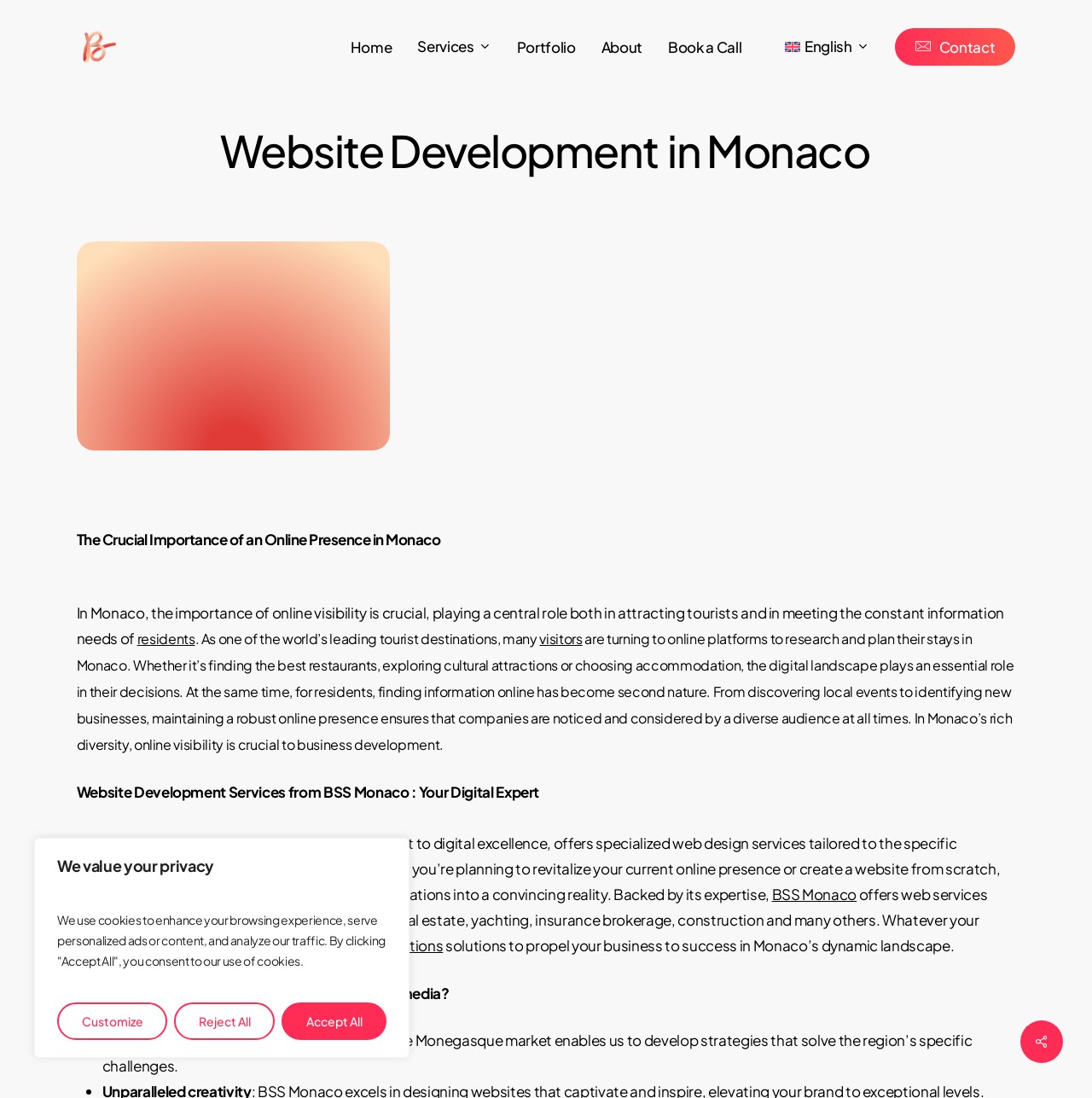Use a single word or phrase to respond to the question:
Why is local expertise important for BSS Monaco?

To develop strategies for the region's specific challenges